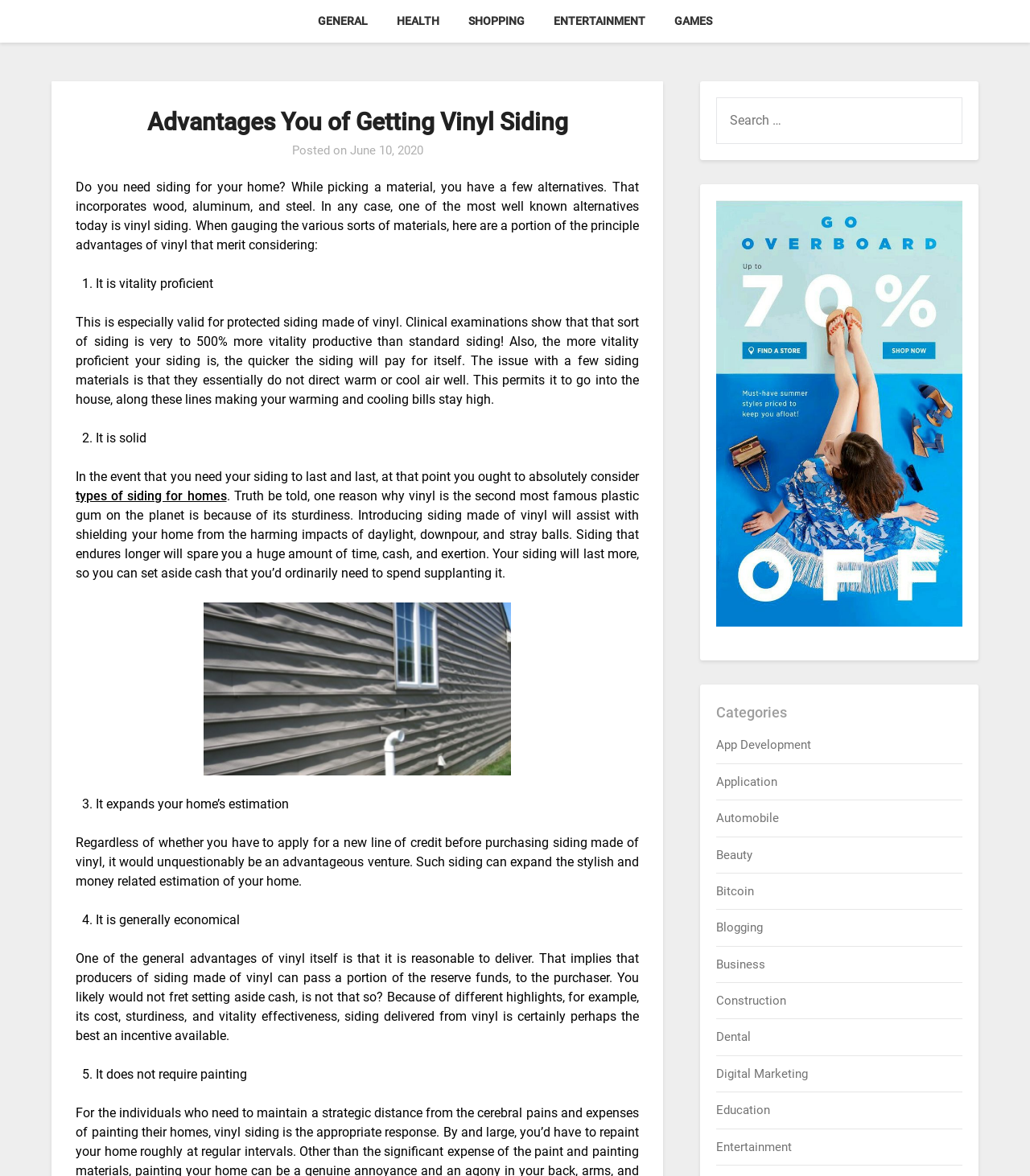Please determine the bounding box coordinates of the element to click on in order to accomplish the following task: "Click on the 'Entertainment' link". Ensure the coordinates are four float numbers ranging from 0 to 1, i.e., [left, top, right, bottom].

[0.525, 0.0, 0.639, 0.036]